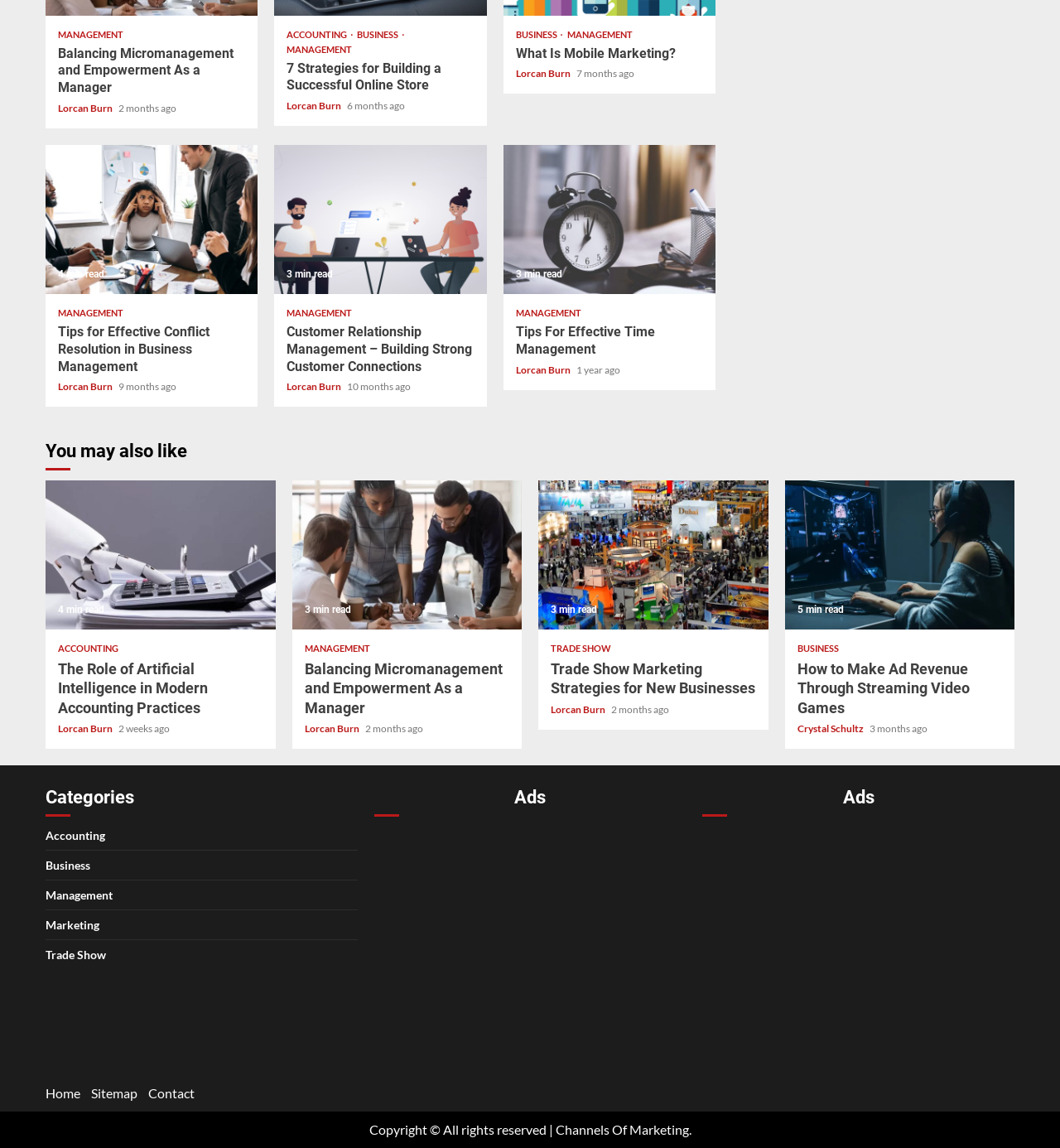Find the bounding box coordinates of the clickable area that will achieve the following instruction: "View 'The Role of Artificial Intelligence in Modern Accounting Practices'".

[0.055, 0.574, 0.248, 0.625]